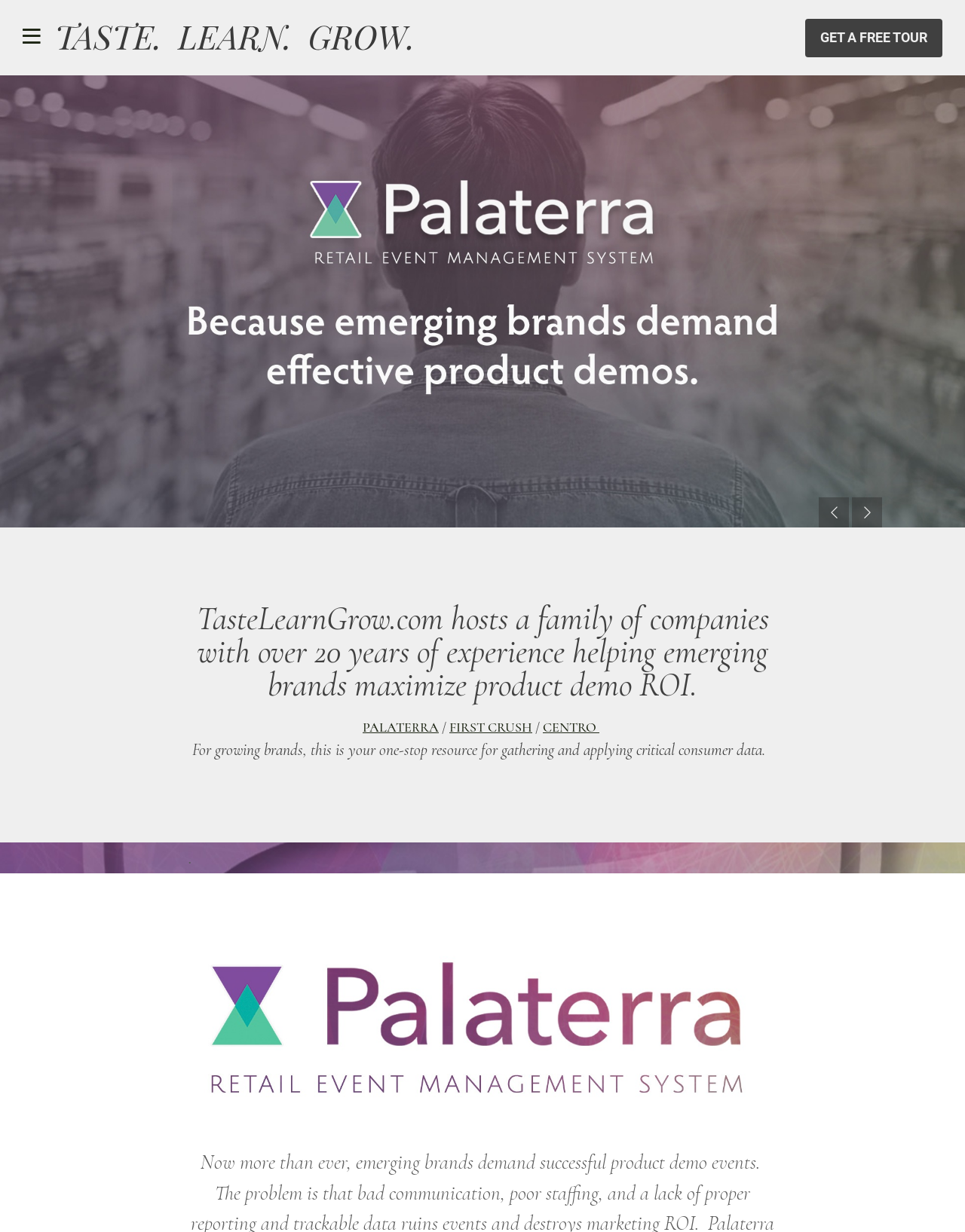What is the shape of the figure in the blockquote?
Deliver a detailed and extensive answer to the question.

I looked at the blockquote and found a figure inside it, and based on its bounding box coordinates, I concluded that it is a rectangle.